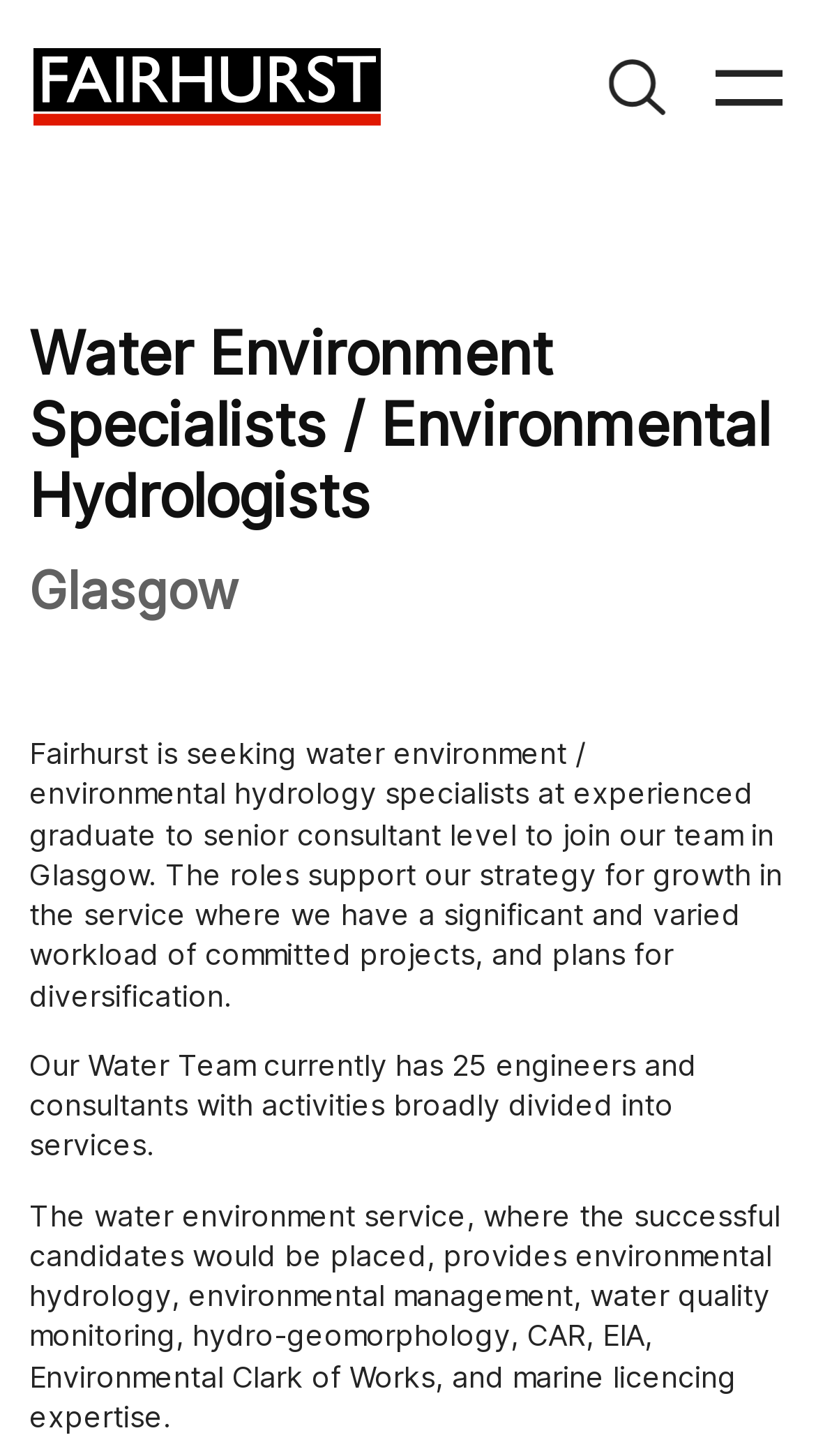Refer to the element description name="s" placeholder="Search" and identify the corresponding bounding box in the screenshot. Format the coordinates as (top-left x, top-left y, bottom-right x, bottom-right y) with values in the range of 0 to 1.

[0.077, 0.243, 0.862, 0.304]